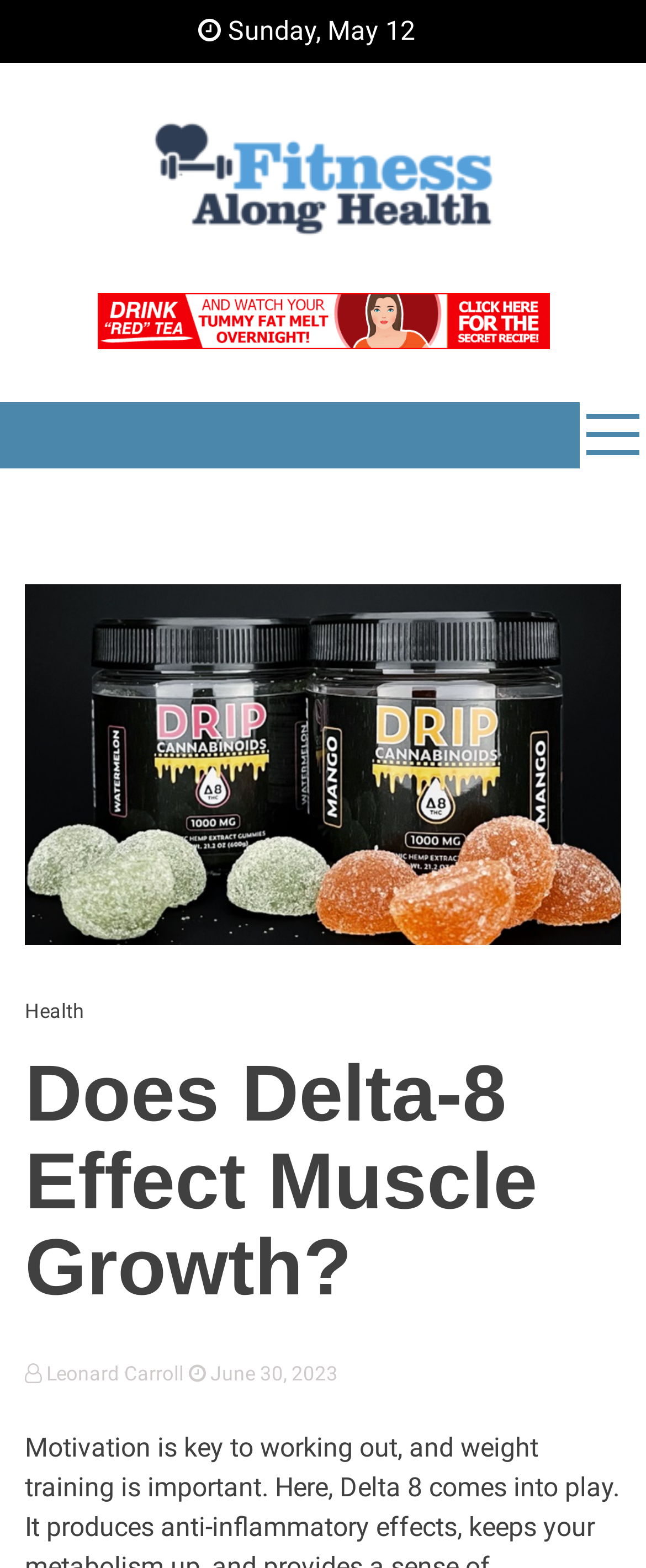Generate a comprehensive caption for the webpage you are viewing.

The webpage is about fitness and health, specifically discussing the effects of Delta-8 on muscle growth. At the top left of the page, there is a date "Sunday, May 12" displayed. Below it, there is a logo of "Fitness Along Health" with a link to the website, accompanied by a heading with the same text. To the right of the logo, there is a smaller text "Health Blog".

In the middle of the page, there is a large header section that spans almost the entire width of the page. It contains a heading that reads "Does Delta-8 Effect Muscle Growth?" and is accompanied by links to "Health" and the author's name "Leonard Carroll", as well as the publication date "June 30, 2023". 

At the top right corner of the page, there is a button with no text, and below it, there is a horizontal navigation menu with an image, but no text. The meta description suggests that the page will discuss the importance of motivation and weight training, and how Delta-8 can help with anti-inflammatory effects and metabolism.